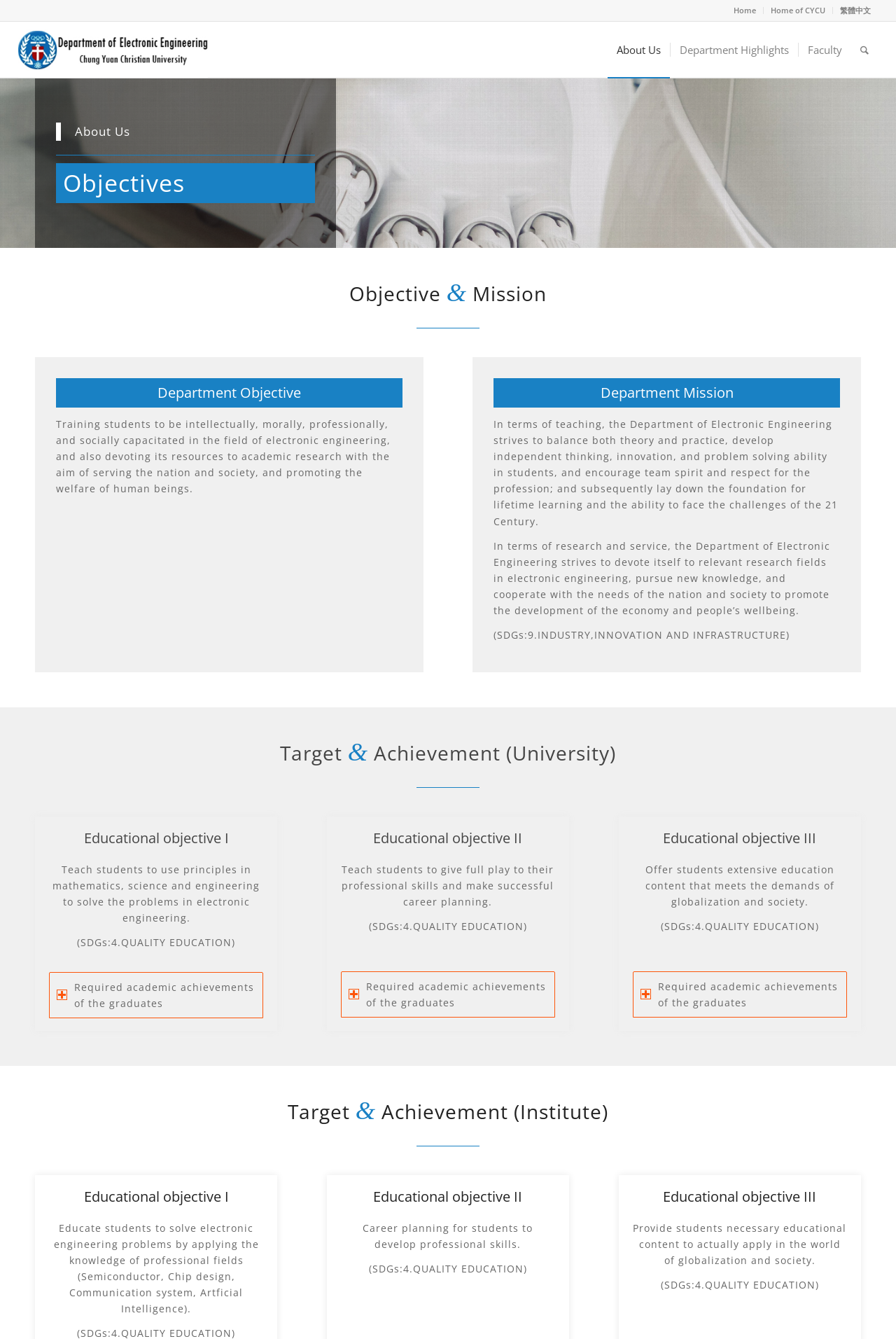Answer the question with a single word or phrase: 
How many educational objectives are there?

Three